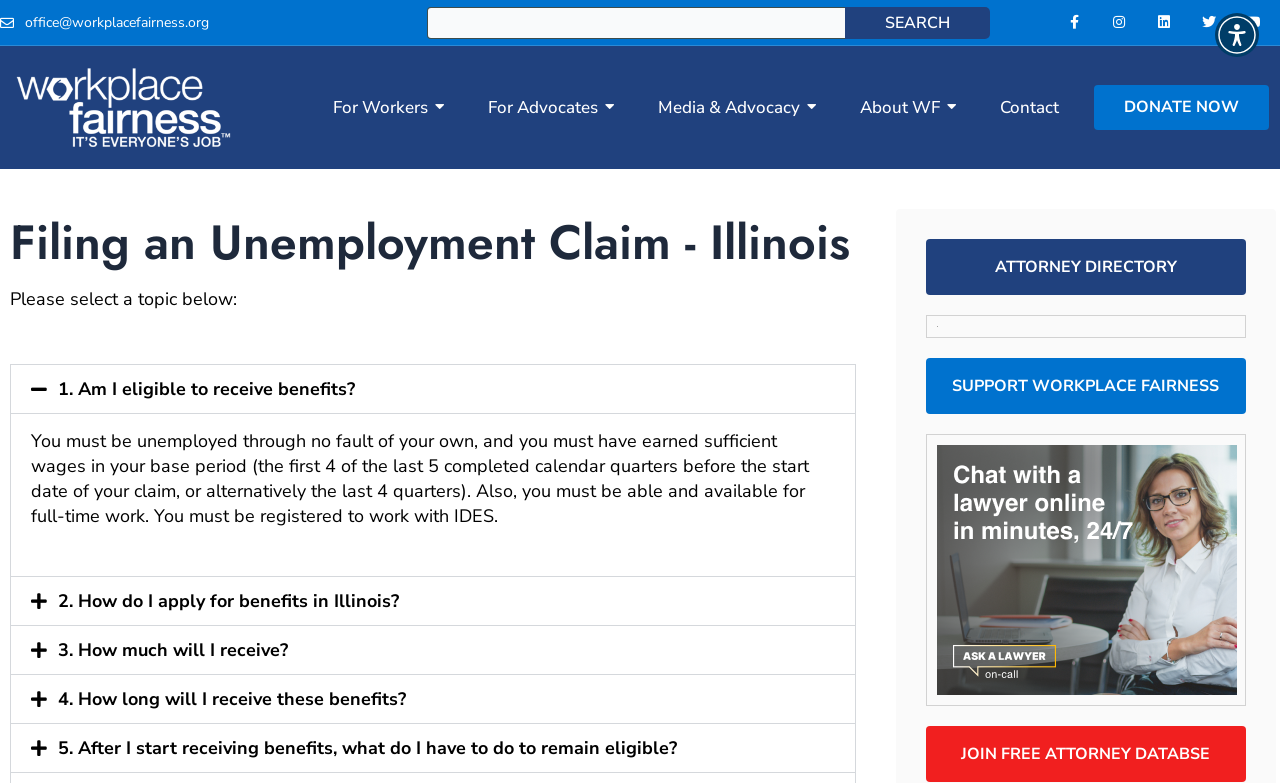Analyze the image and deliver a detailed answer to the question: How many topics are available to select on this webpage?

Upon examining the webpage, I noticed that there are five buttons labeled '1. Am I eligible to receive benefits?', '2. How do I apply for benefits in Illinois?', '3. How much will I receive?', '4. How long will I receive these benefits?', and '5. After I start receiving benefits, what do I have to do to remain eligible?'. These buttons suggest that there are five topics available to select on this webpage.